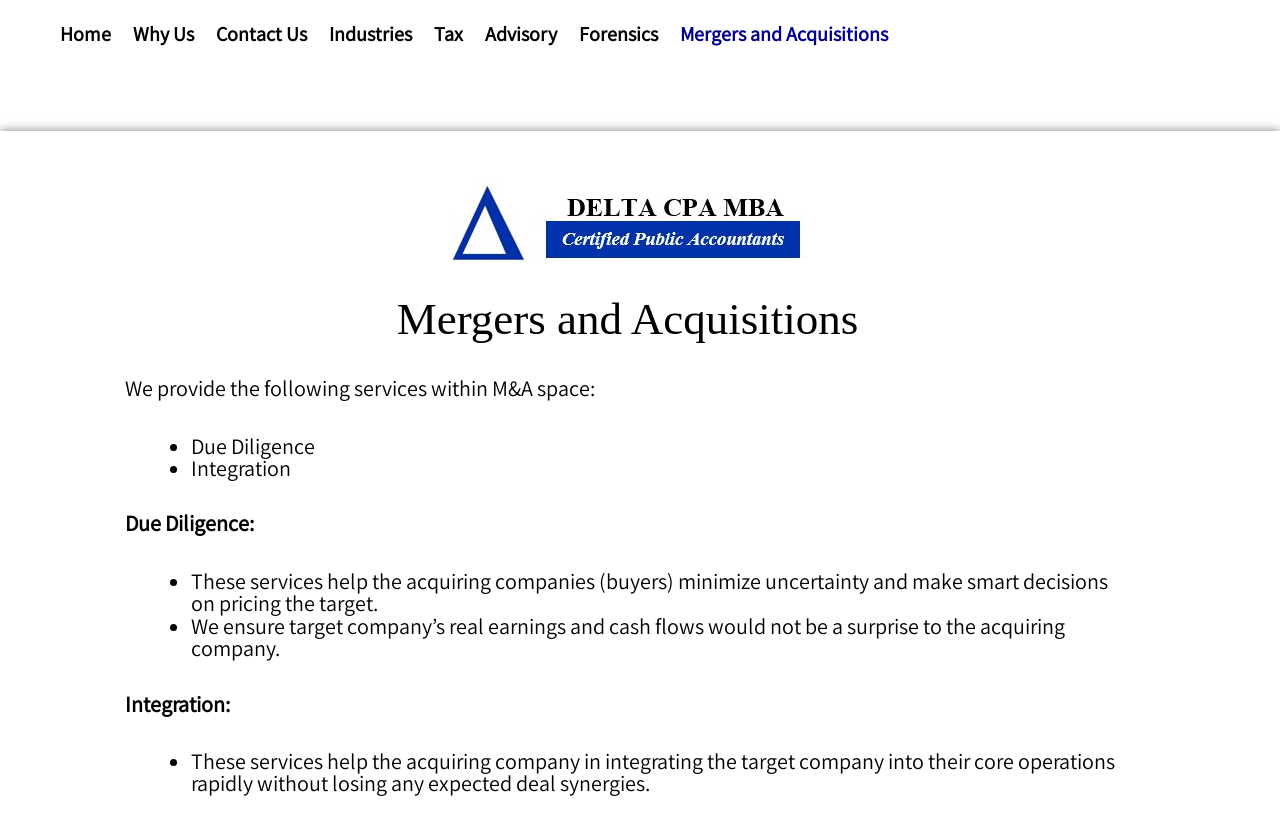Give a concise answer using one word or a phrase to the following question:
What is the purpose of Due Diligence services?

Minimize uncertainty